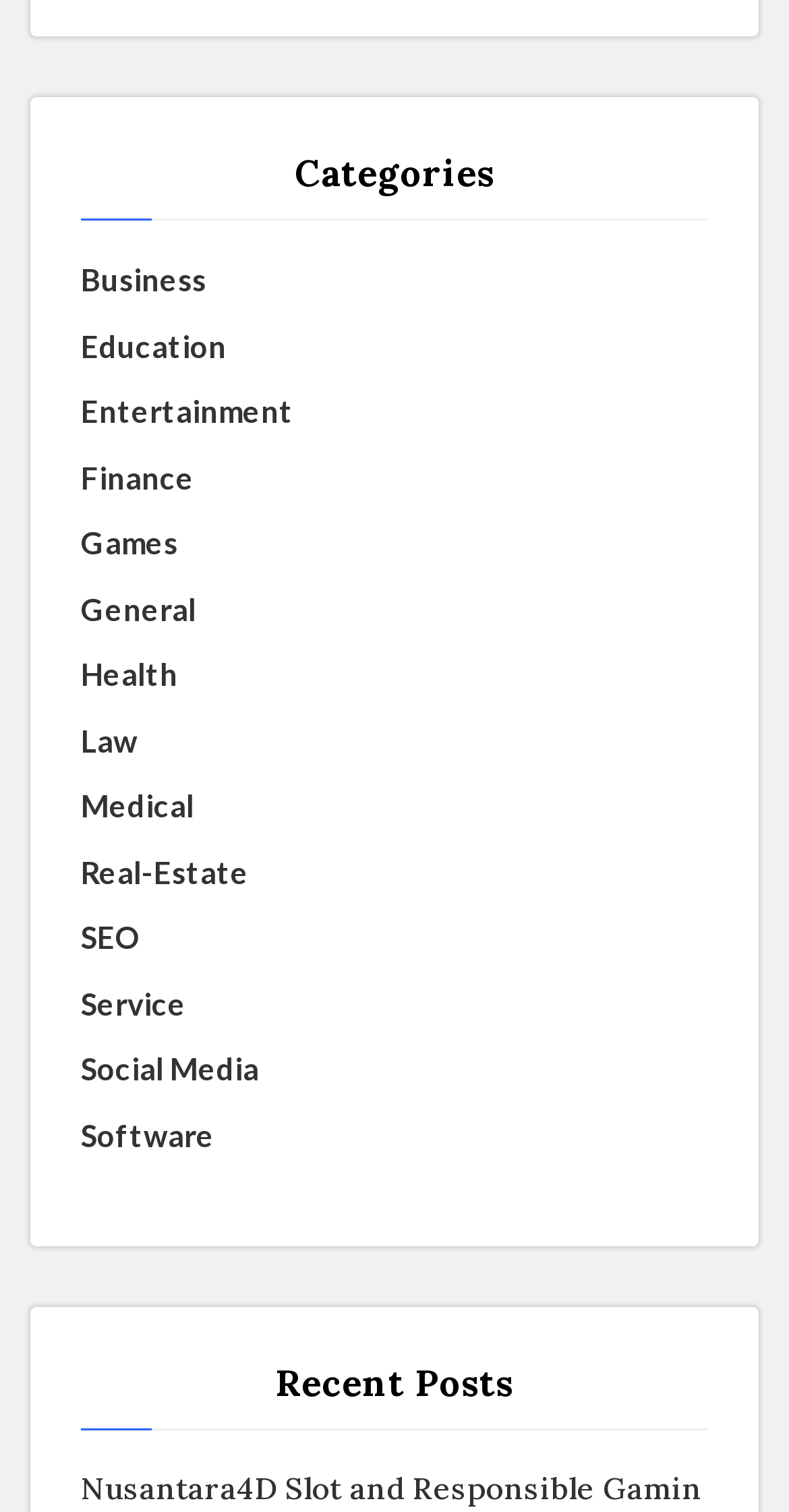Reply to the question below using a single word or brief phrase:
How many categories are listed?

17